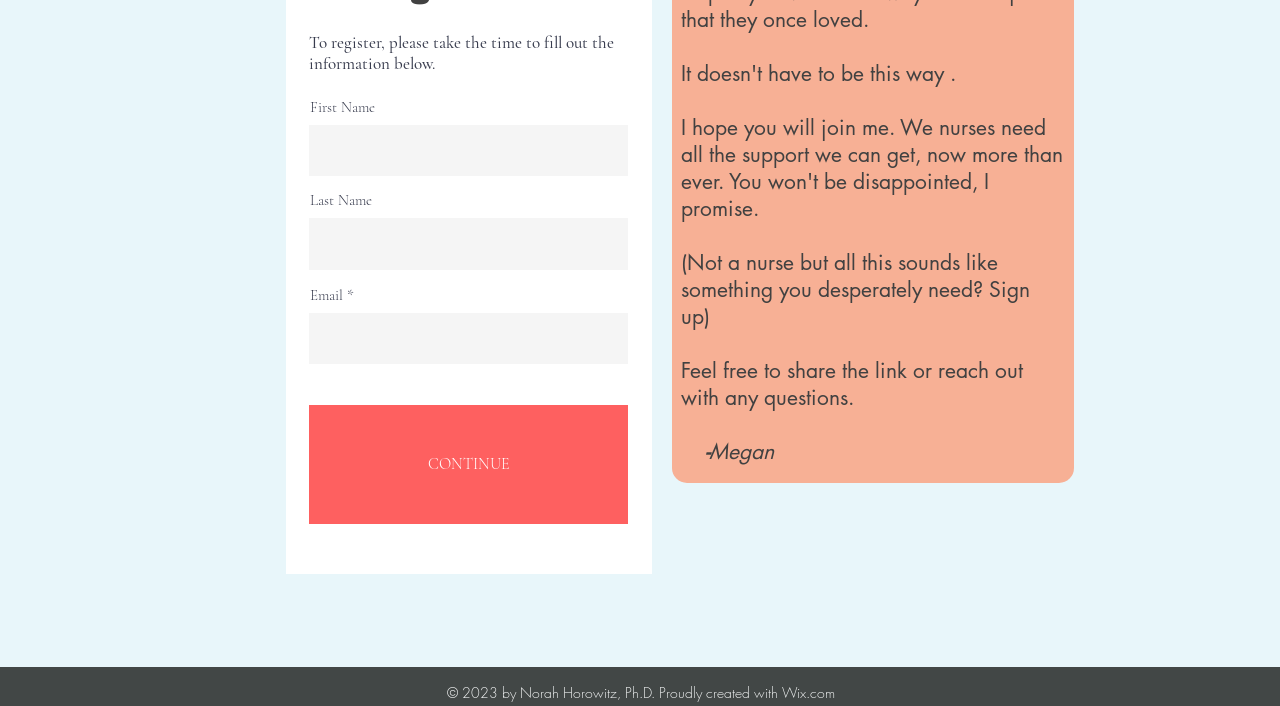Identify the bounding box of the UI element described as follows: "Proudly created with Wix.com". Provide the coordinates as four float numbers in the range of 0 to 1 [left, top, right, bottom].

[0.514, 0.967, 0.652, 0.994]